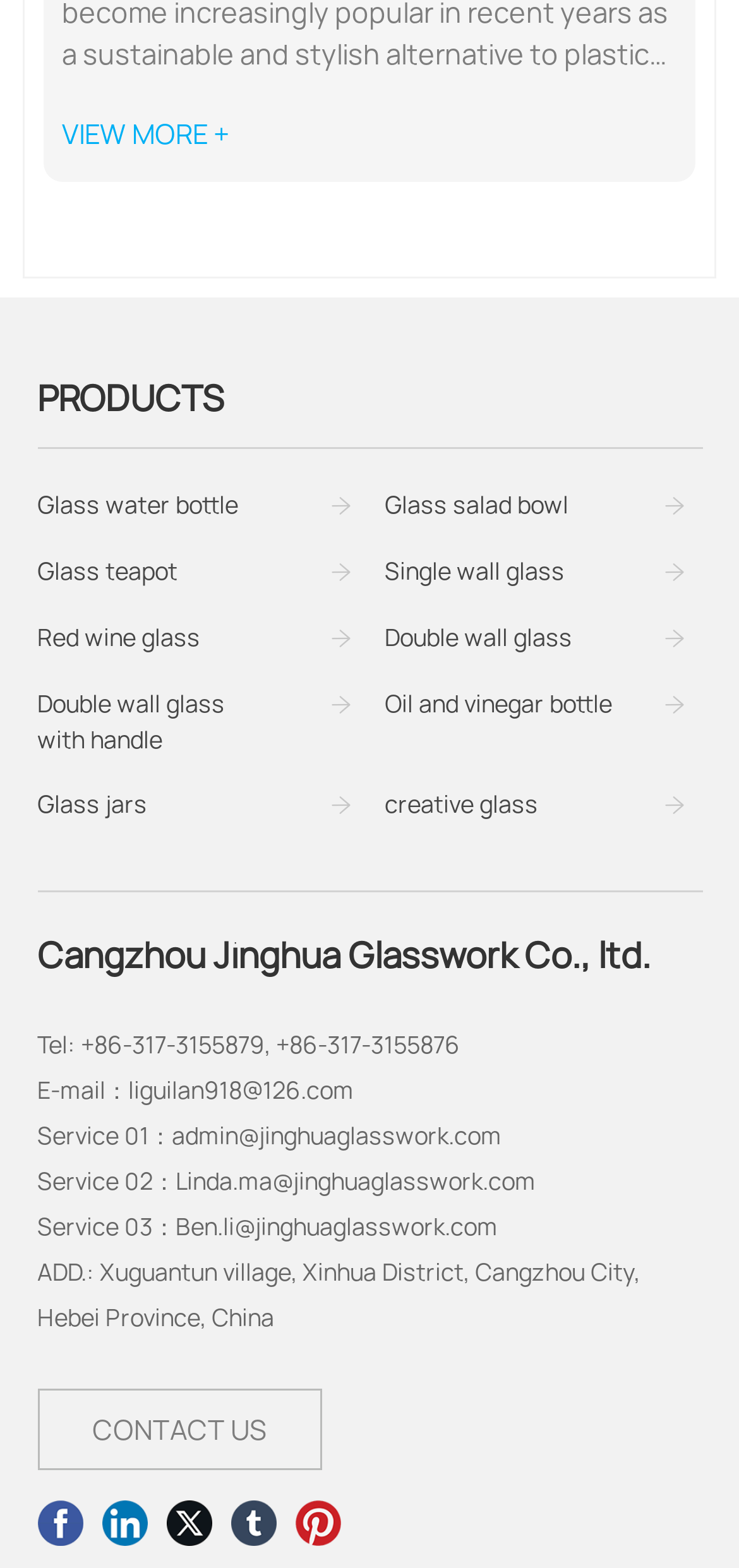Can you specify the bounding box coordinates for the region that should be clicked to fulfill this instruction: "View company contact information".

[0.05, 0.594, 0.905, 0.629]